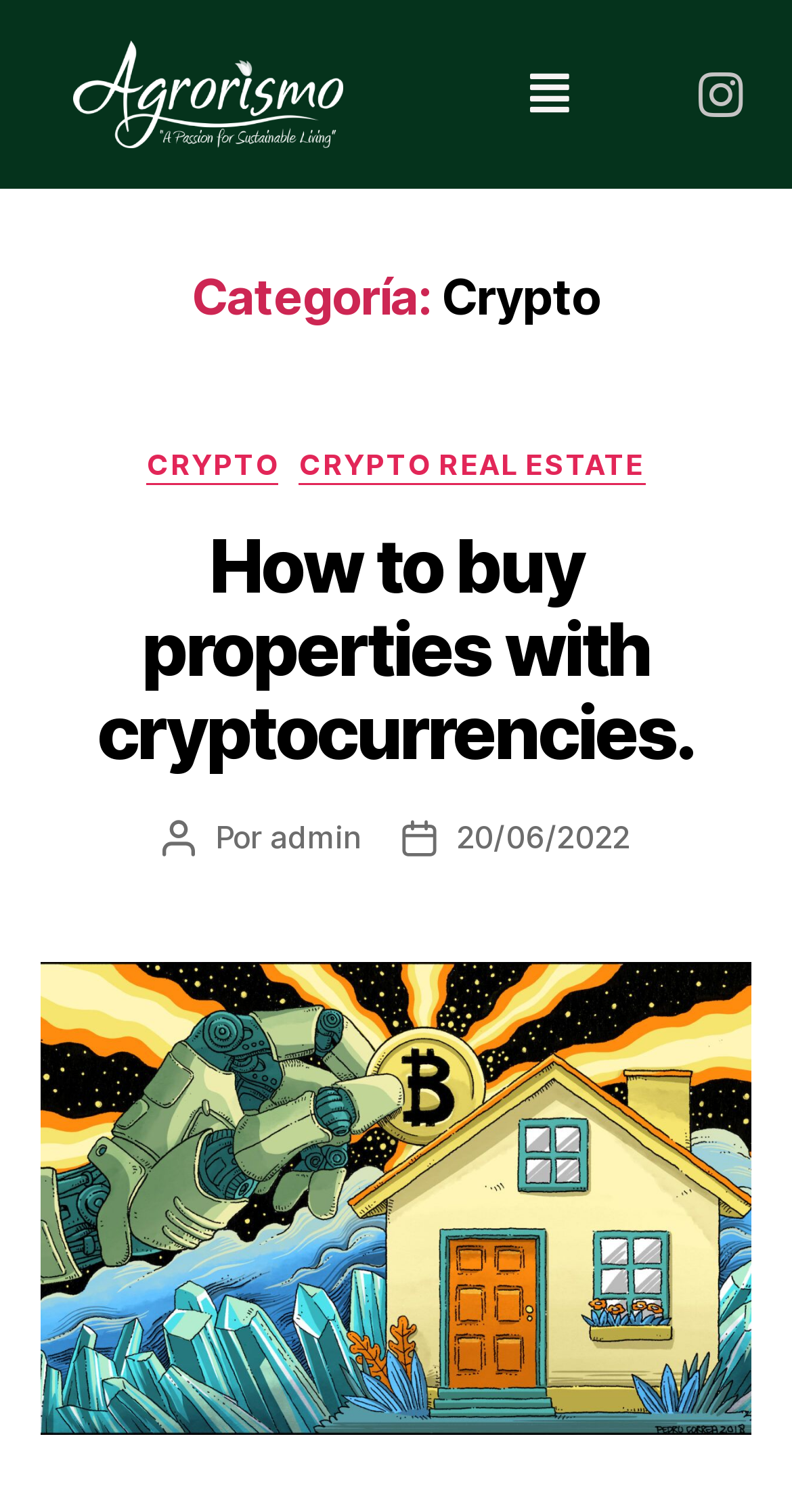Provide a brief response to the question below using one word or phrase:
What is the category of the current page?

Crypto